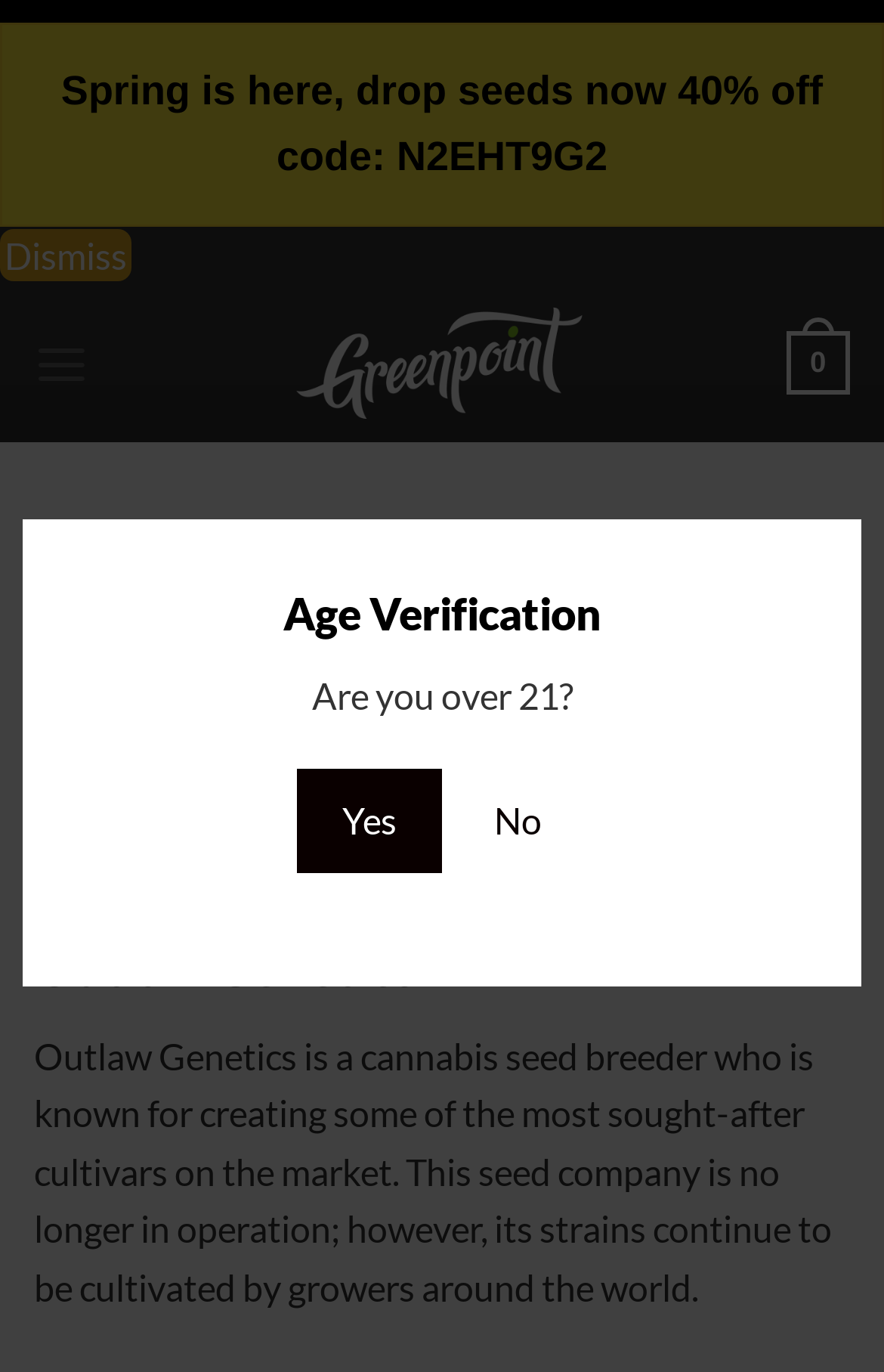What is Outlaw Genetics known for?
Please respond to the question with a detailed and well-explained answer.

The static text under the heading 'Outlaw Genetics' describes that Outlaw Genetics is a cannabis seed breeder known for creating some of the most sought-after cultivars on the market.